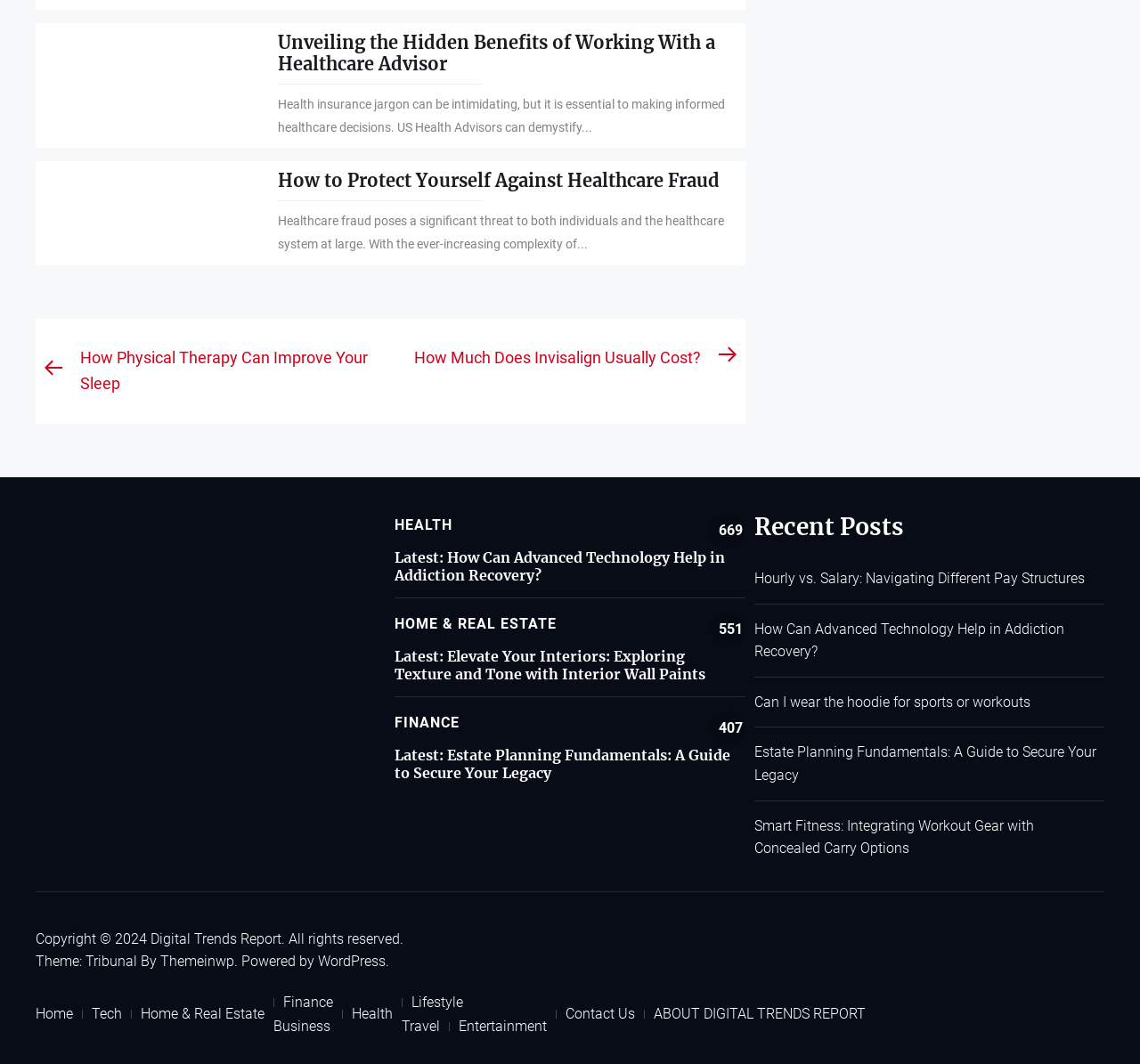From the webpage screenshot, predict the bounding box coordinates (top-left x, top-left y, bottom-right x, bottom-right y) for the UI element described here: EMDR Canada

None